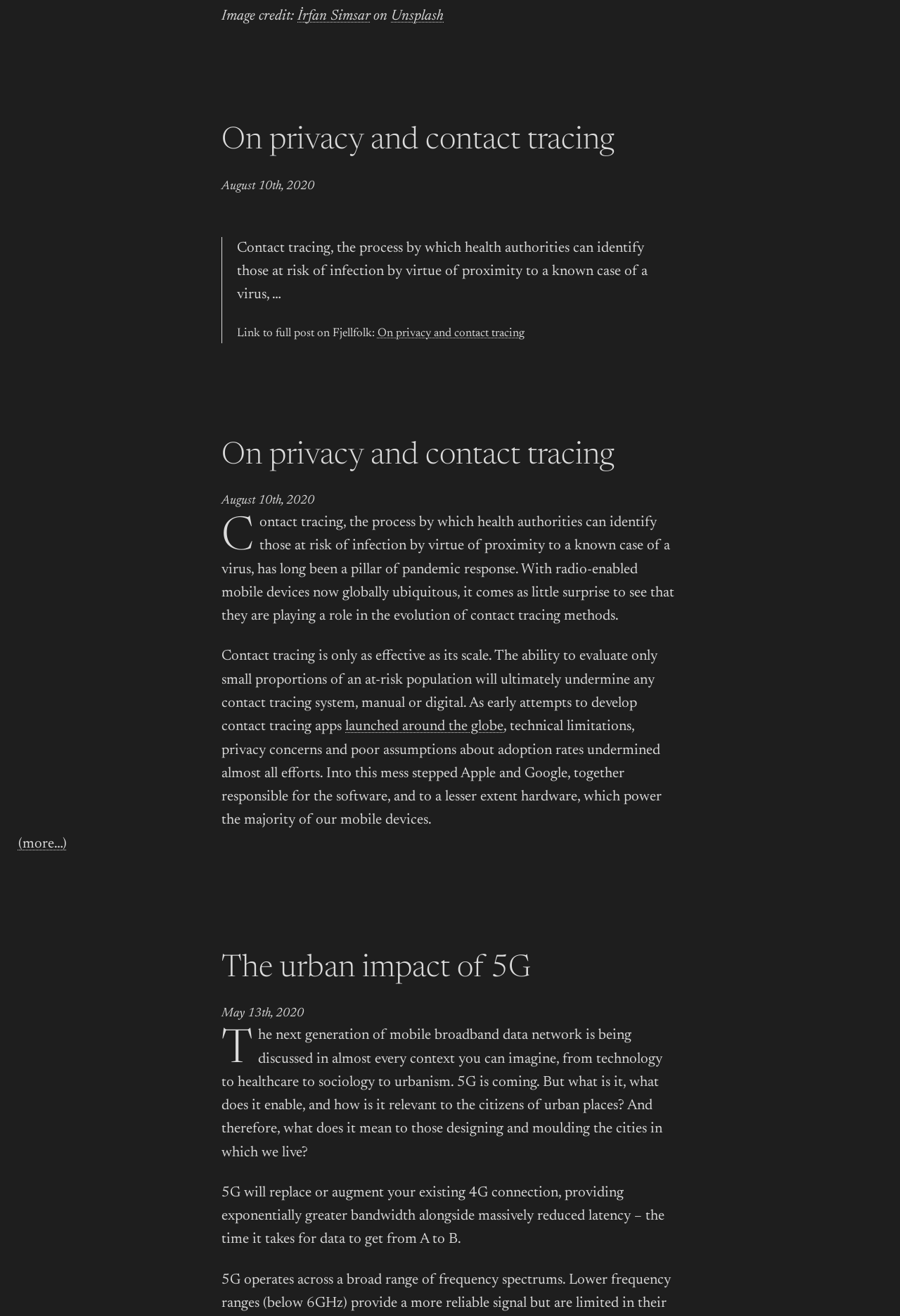Could you determine the bounding box coordinates of the clickable element to complete the instruction: "Read the article about On privacy and contact tracing"? Provide the coordinates as four float numbers between 0 and 1, i.e., [left, top, right, bottom].

[0.246, 0.094, 0.682, 0.121]